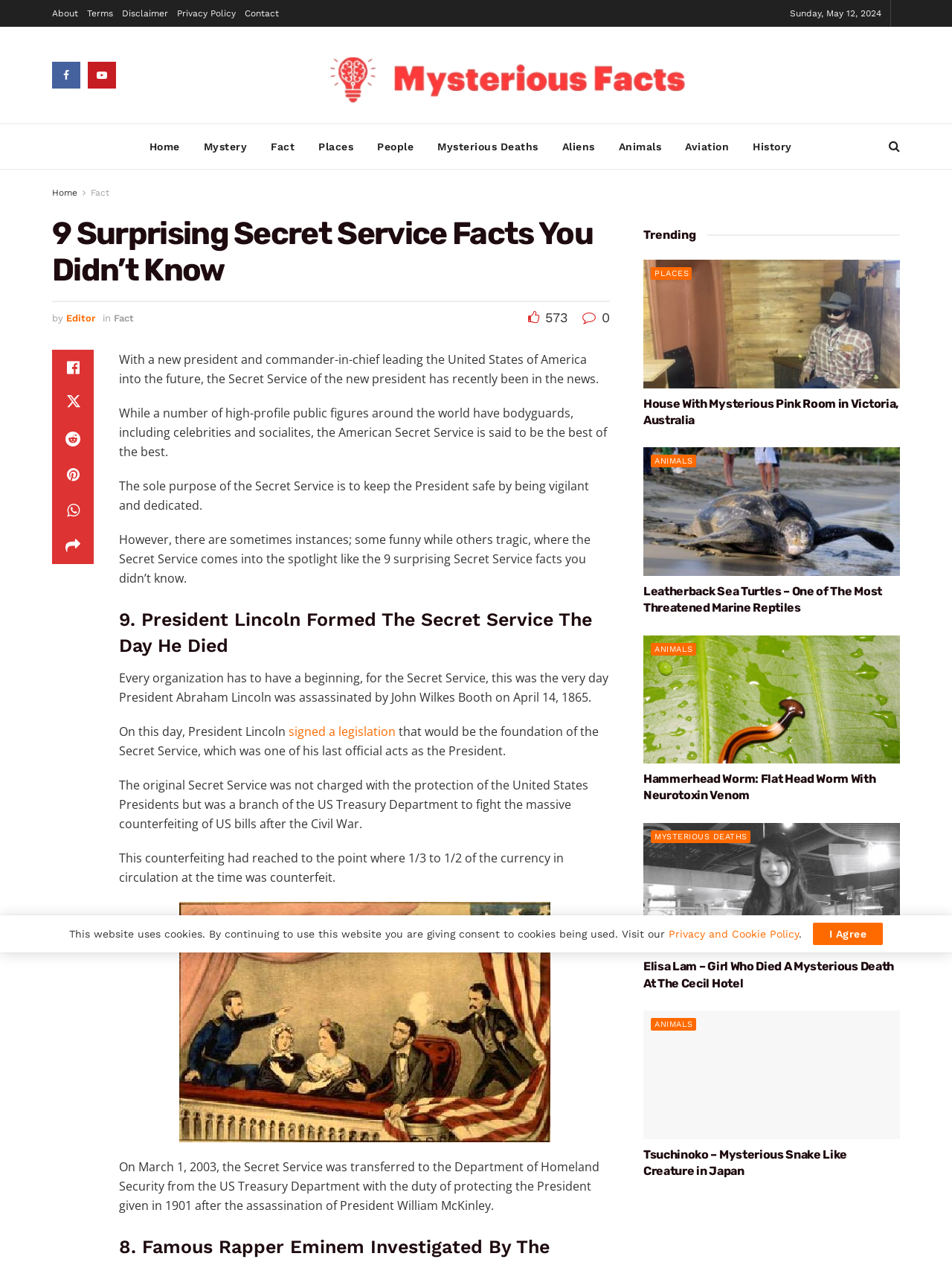Please determine the bounding box coordinates of the area that needs to be clicked to complete this task: 'Read the article about Super Lemon Haze Cannabis Seeds Vs Charlotte’s Web Cannabis Seeds'. The coordinates must be four float numbers between 0 and 1, formatted as [left, top, right, bottom].

None